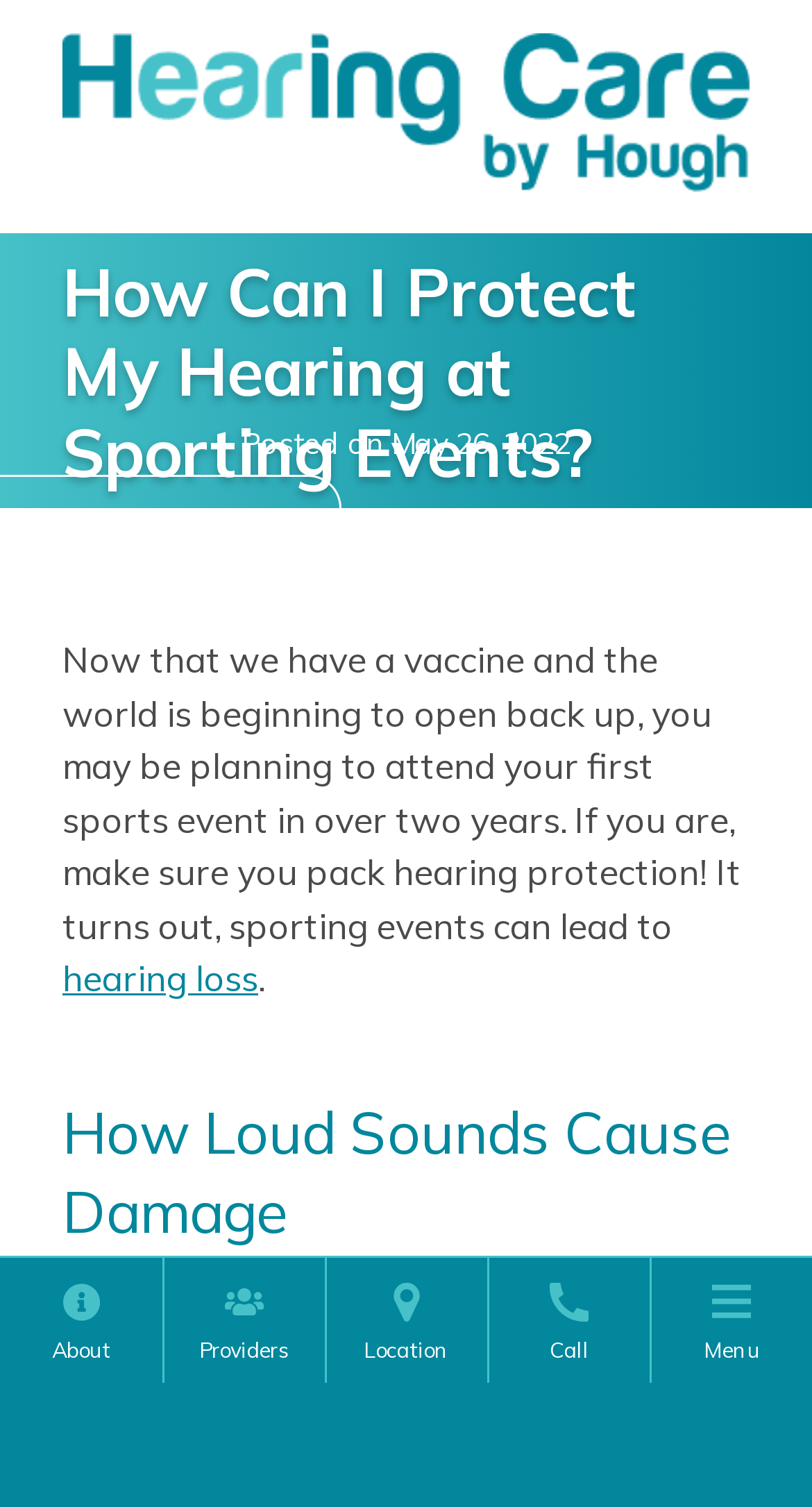Look at the image and give a detailed response to the following question: When was the article posted?

I determined the posting date of the article by looking at the 'Posted on' text followed by the date 'May 26, 2022'.